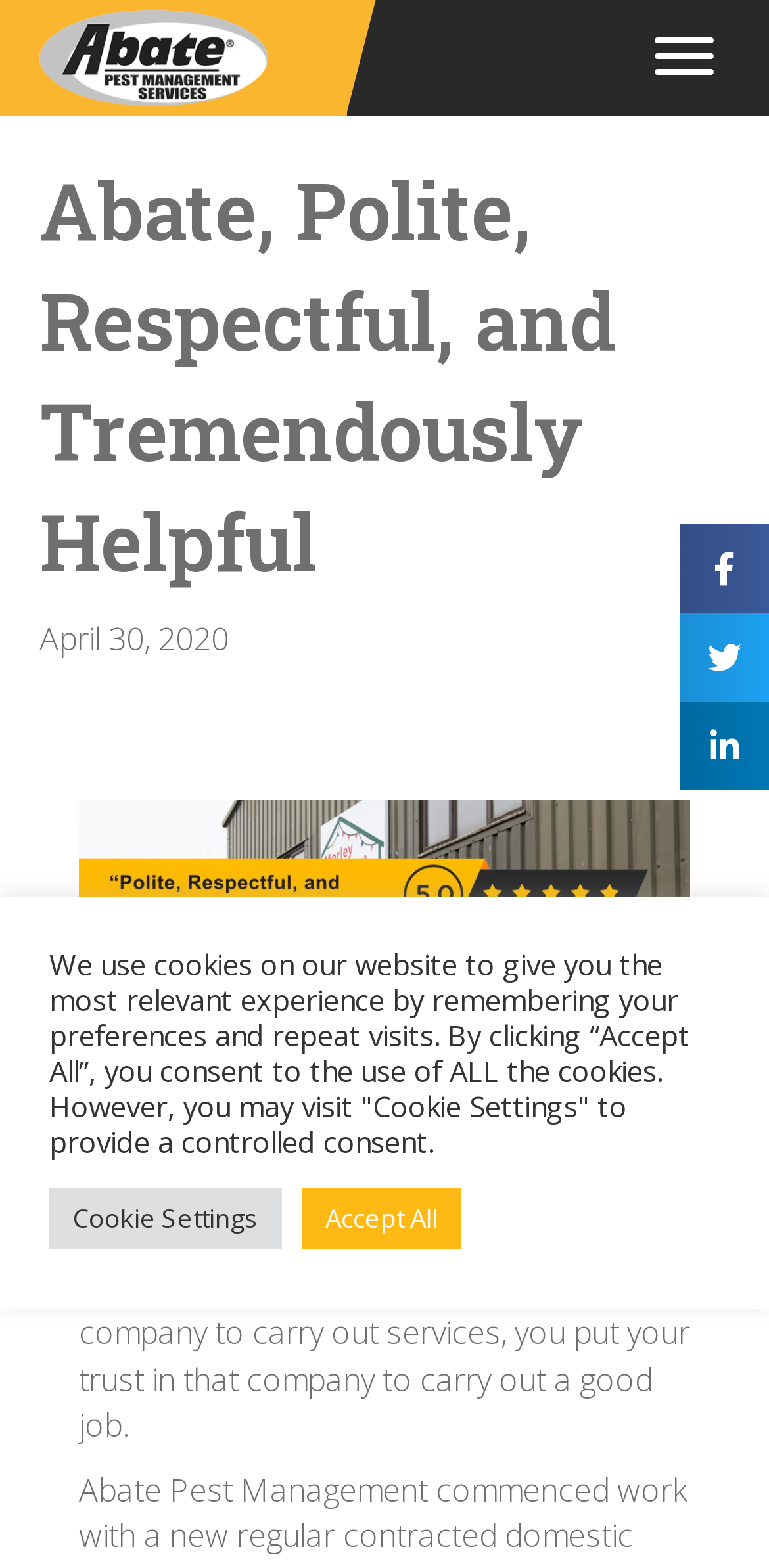Explain in detail what you observe on this webpage.

The webpage appears to be the homepage of Abate Pest Management, a pest control company. At the top left corner, there is a logo of the company, accompanied by a "Menu" button at the top right corner. Below the logo, there is a header section that contains the company's slogan "Abate, Polite, Respectful, and Tremendously Helpful" in a large font, along with the date "April 30, 2020" in a smaller font.

On the top right side, there are three social media links to share the page on Facebook, Twitter, and LinkedIn. 

The main content of the page starts with a paragraph of text that reads "When you engage with a pest control company to carry out services, you put your trust in that company to carry out a good job." This text is located near the bottom of the page.

At the bottom of the page, there is a notification about the use of cookies on the website. This notification includes two buttons, "Cookie Settings" and "Accept All", which allow users to manage their cookie preferences.